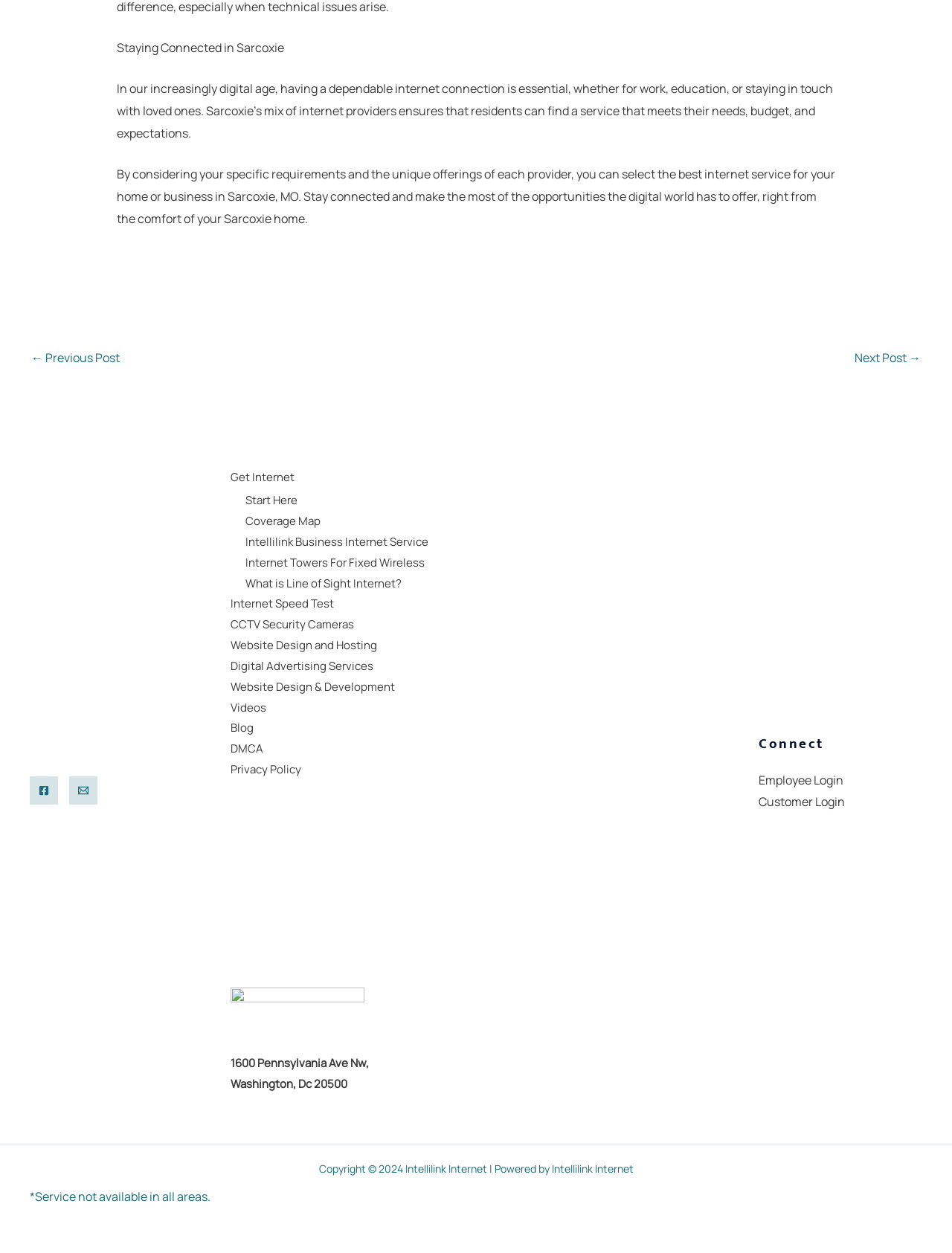Provide the bounding box coordinates for the UI element described in this sentence: "Home". The coordinates should be four float values between 0 and 1, i.e., [left, top, right, bottom].

None